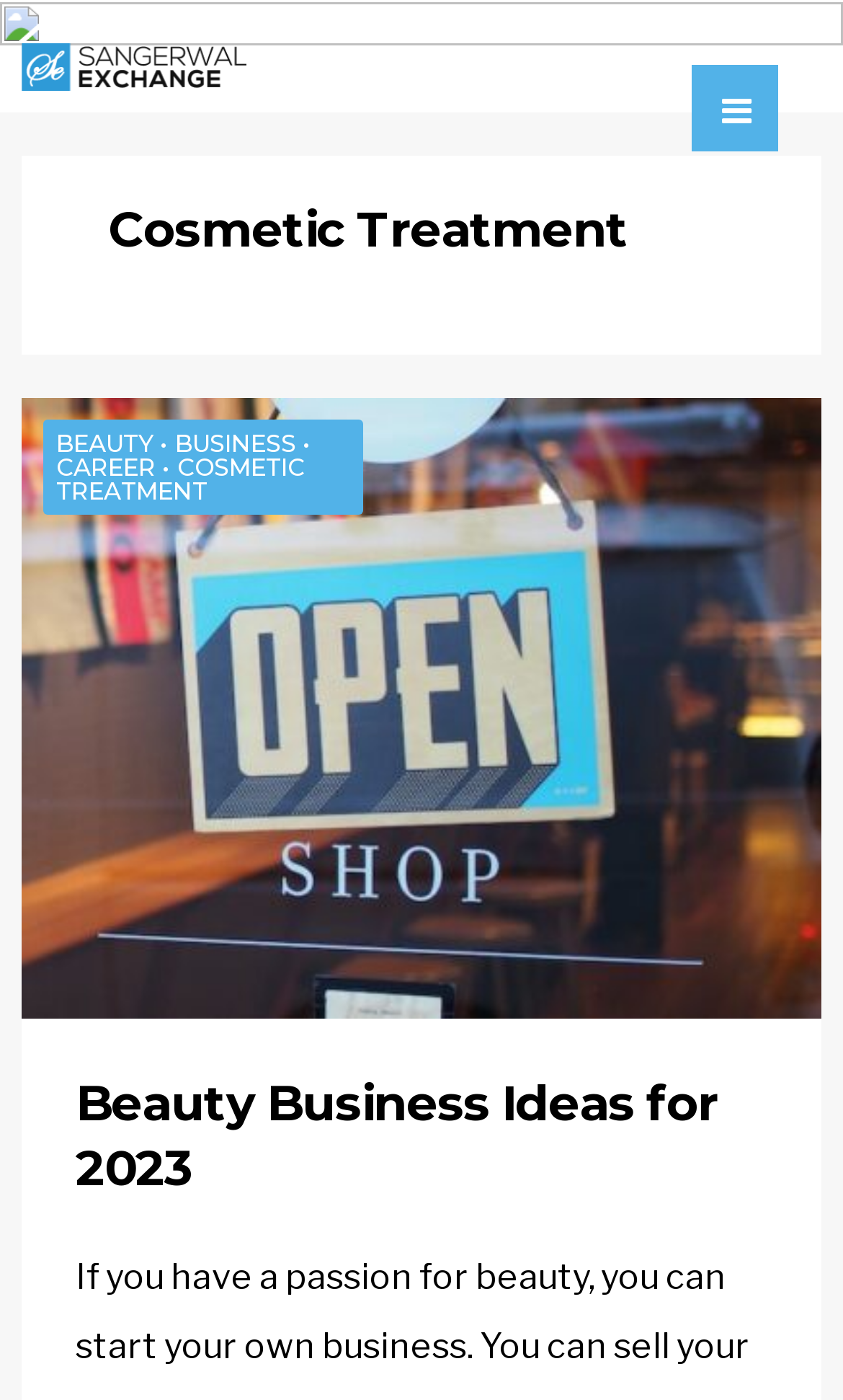What is the icon next to the 'Sangerwal Exchange' link?
Answer the question with a thorough and detailed explanation.

The icon next to the 'Sangerwal Exchange' link can be identified by looking at the image element with the same bounding box coordinates as the link. The image element has the same description as the link, 'Sangerwal Exchange'.